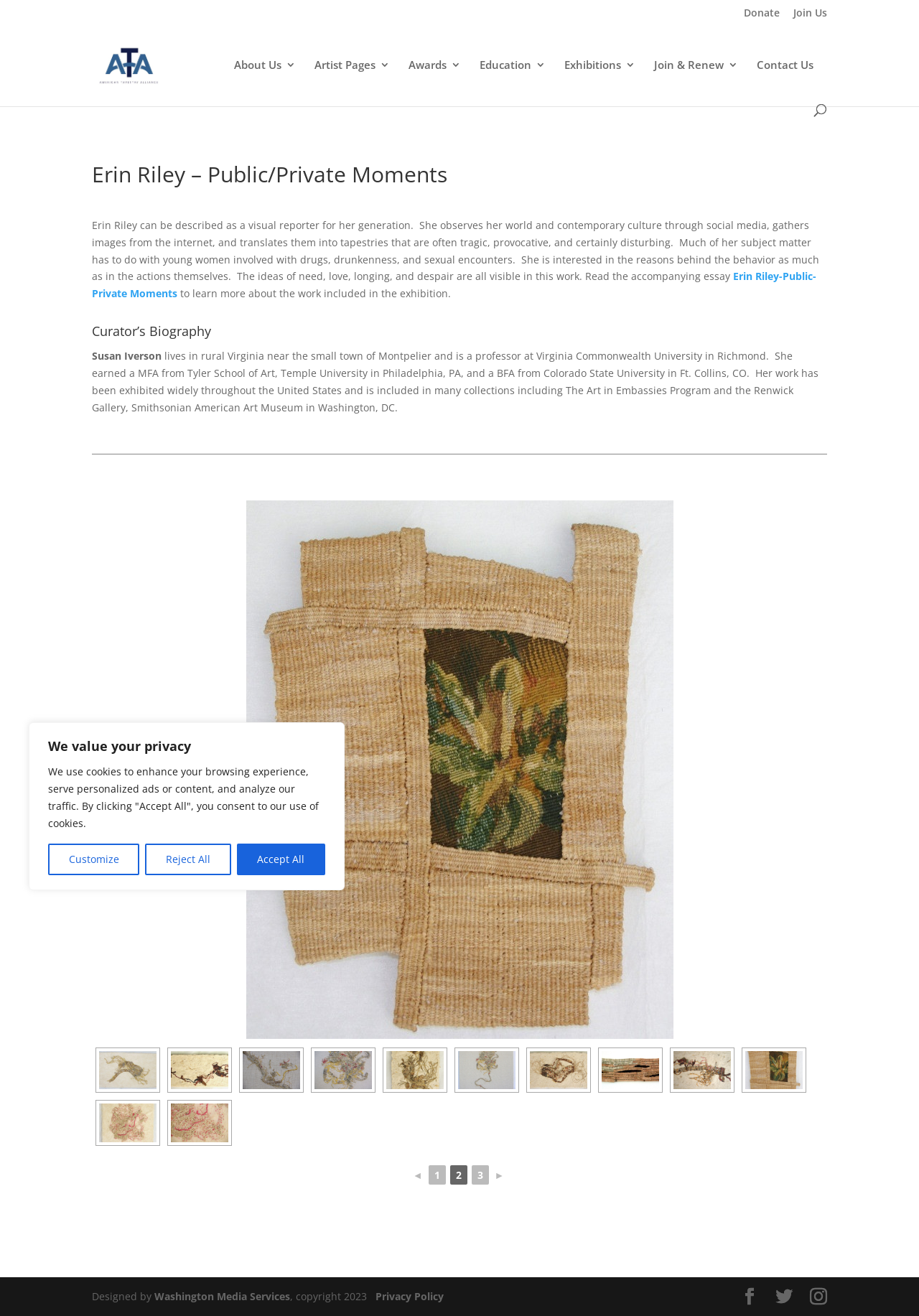What is the purpose of the search box on this webpage?
Please elaborate on the answer to the question with detailed information.

The webpage has a search box with a placeholder 'Search for:', which suggests that the purpose of the search box is to search for content on the webpage.